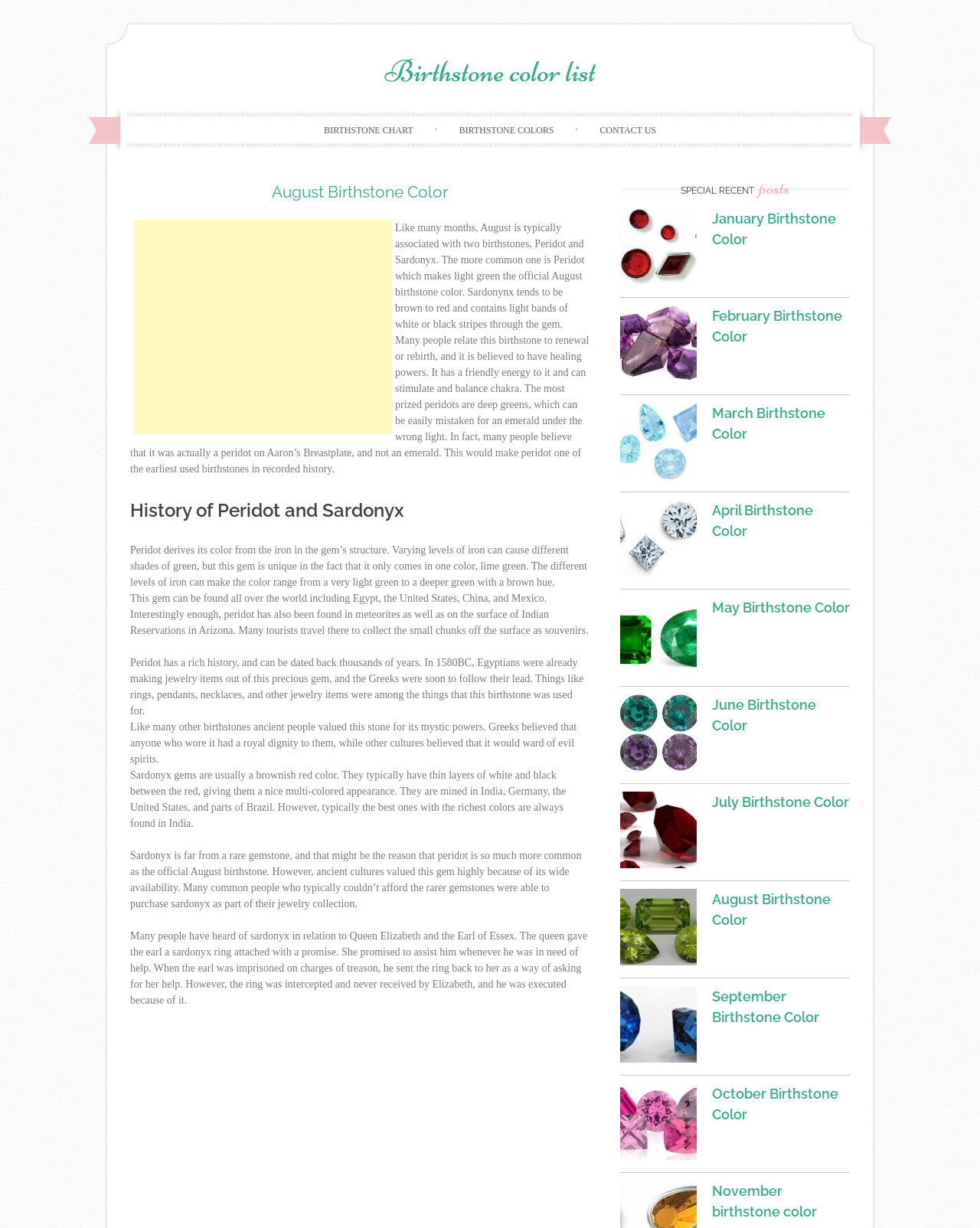Summarize the webpage in an elaborate manner.

The webpage is about the birthstone color for August, with a focus on Peridot and Sardonyx. At the top, there is a heading that reads "Birthstone color list" with a link to the same title. Below this, there are three links: "BIRTHSTONE CHART", "BIRTHSTONE COLORS", and "CONTACT US".

The main content of the page is divided into two sections. The first section has a heading "August Birthstone Color" and provides information about Peridot, including its official color, properties, and history. There is also a link to "August Birthstone Color" within this section.

The second section has a heading "History of Peridot and Sardonyx" and provides more detailed information about the history and properties of Peridot and Sardonyx. This section includes several paragraphs of text, with headings that break up the content into smaller sections.

To the right of the main content, there is a section with a heading "SPECIAL RECENT posts" that lists links to other birthstone colors, including January, February, March, and so on, up to November. Each link has a corresponding image.

There is also an advertisement iframe located above the main content, which takes up a significant amount of space.